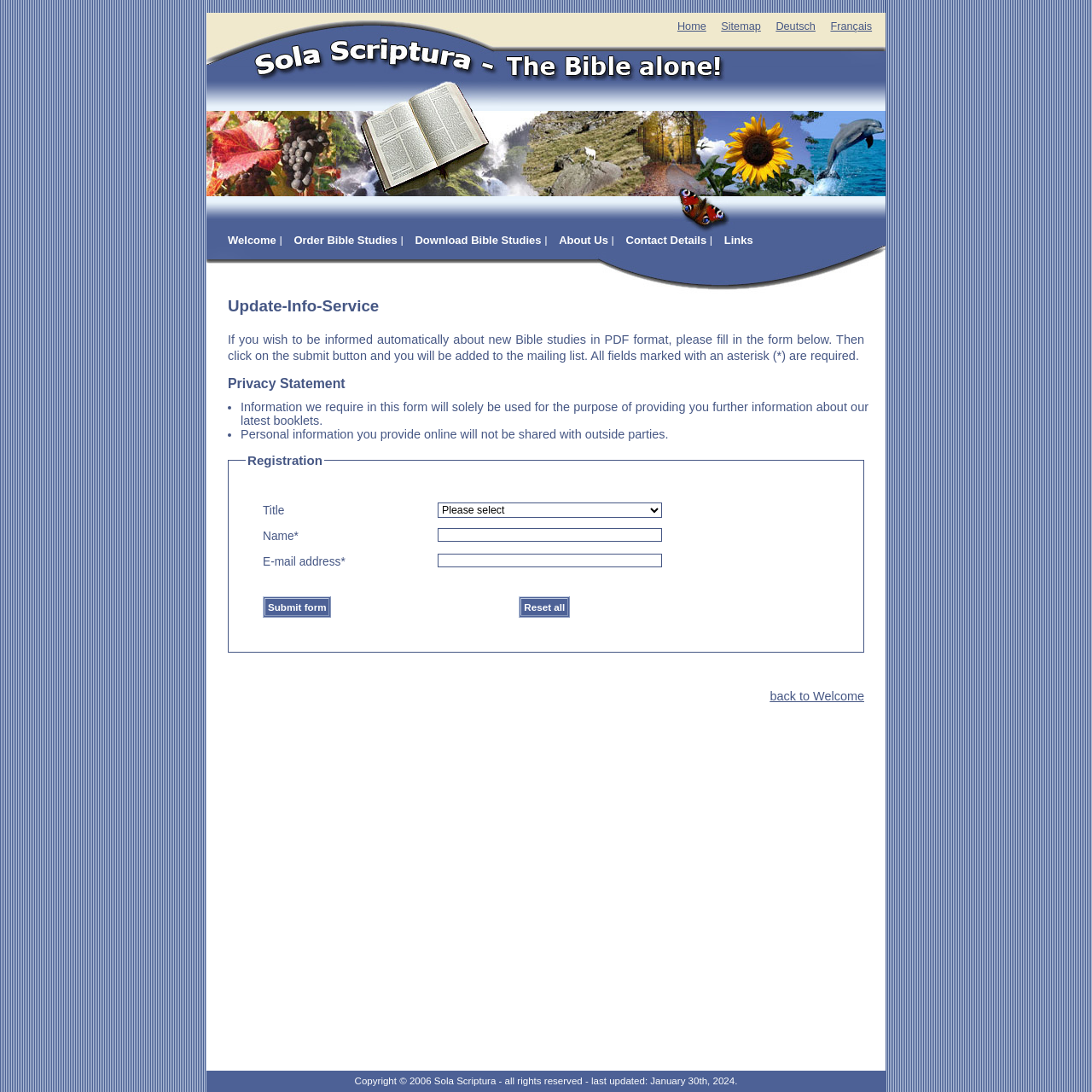Could you highlight the region that needs to be clicked to execute the instruction: "Click on the Download Bible Studies link"?

[0.38, 0.214, 0.496, 0.226]